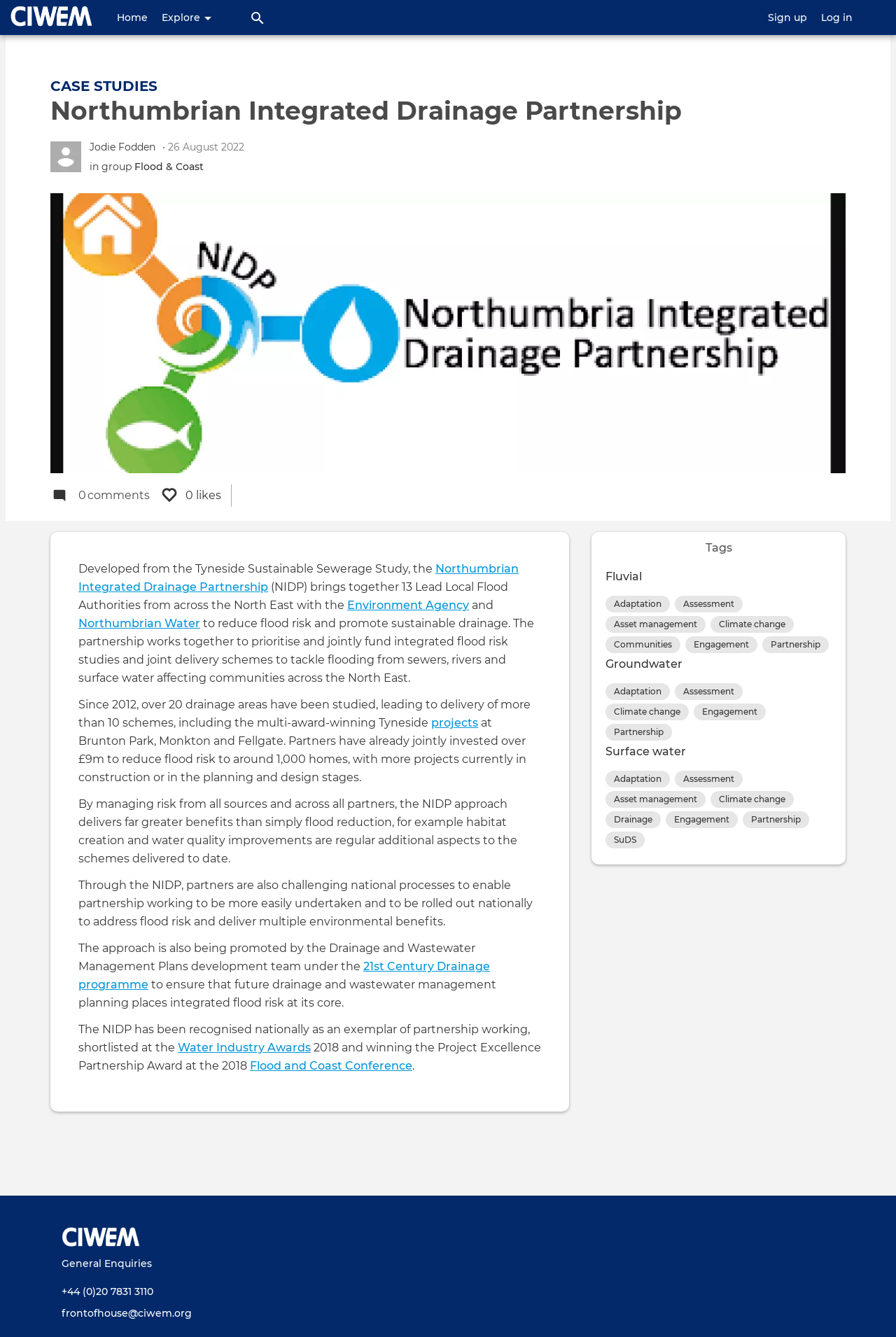What is the name of the award won by the NIDP?
Using the information from the image, give a concise answer in one word or a short phrase.

Project Excellence Partnership Award